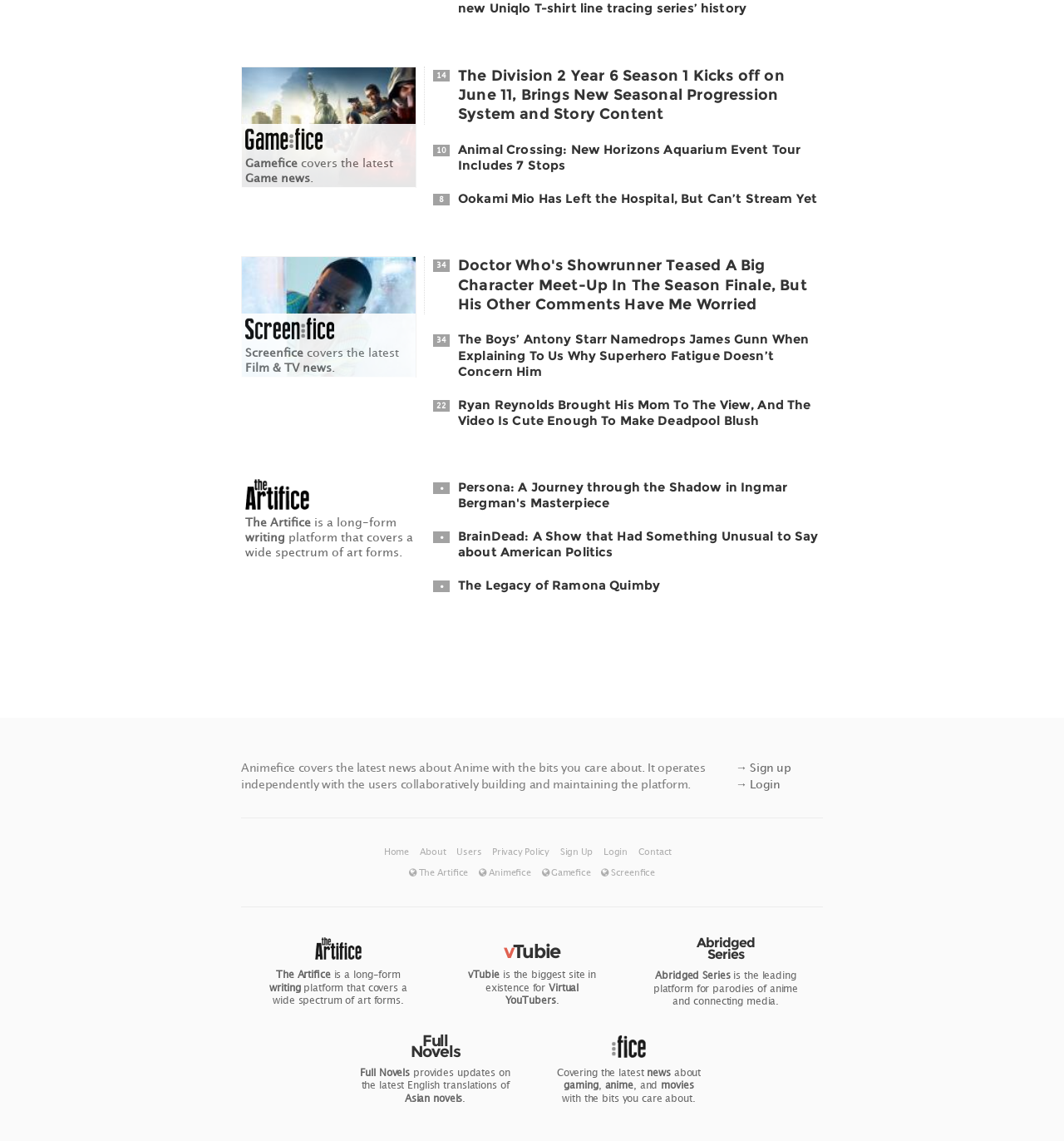From the image, can you give a detailed response to the question below:
What is the purpose of the Sign up and Login links?

The Sign up and Login links are likely for users to collaborate and contribute to the platform. This can be inferred from the text description on the webpage, such as 'It operates independently with the users collaboratively building and maintaining the platform'.